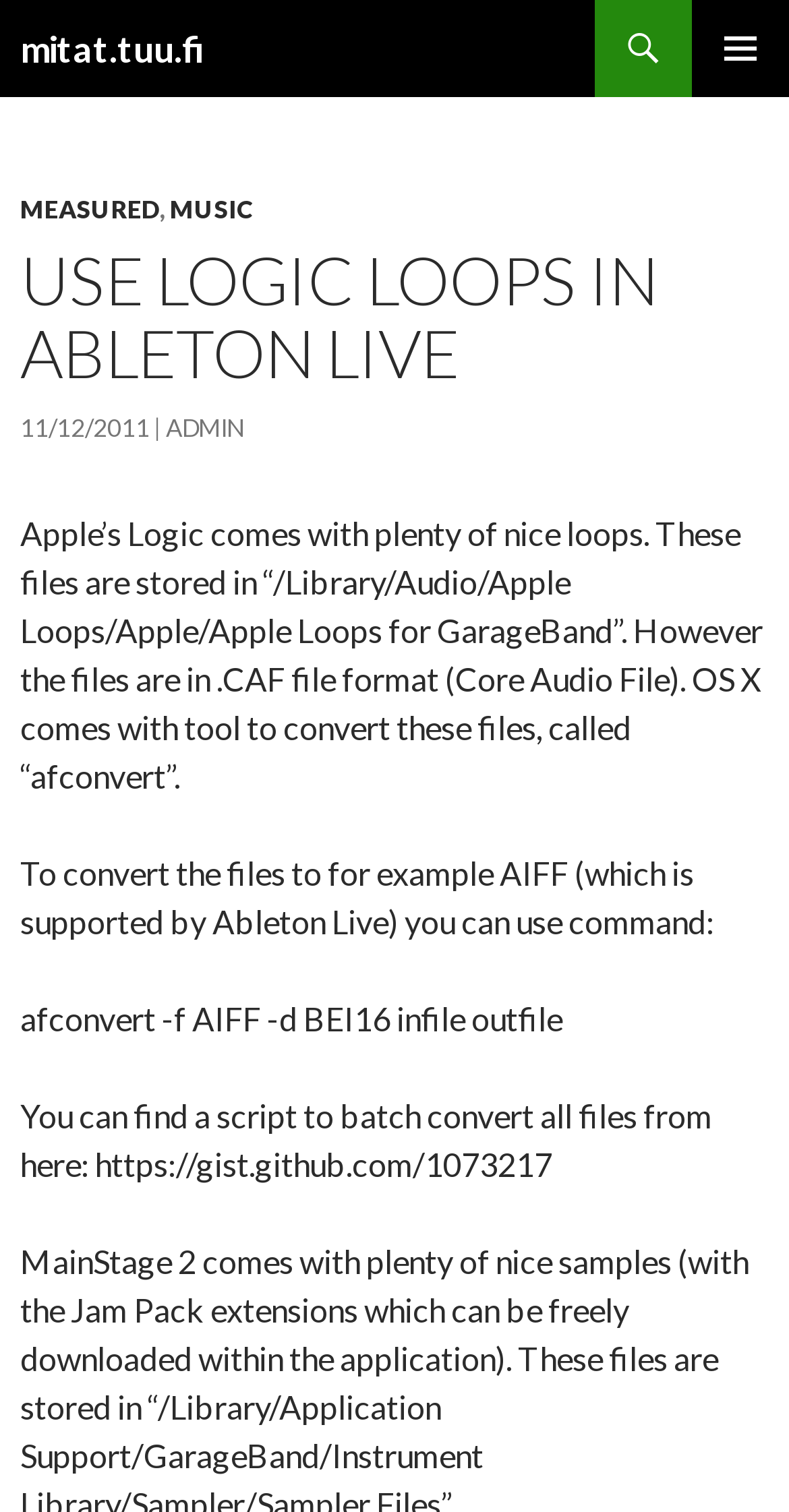What is the format of Apple's Logic loops?
Refer to the image and respond with a one-word or short-phrase answer.

CAF